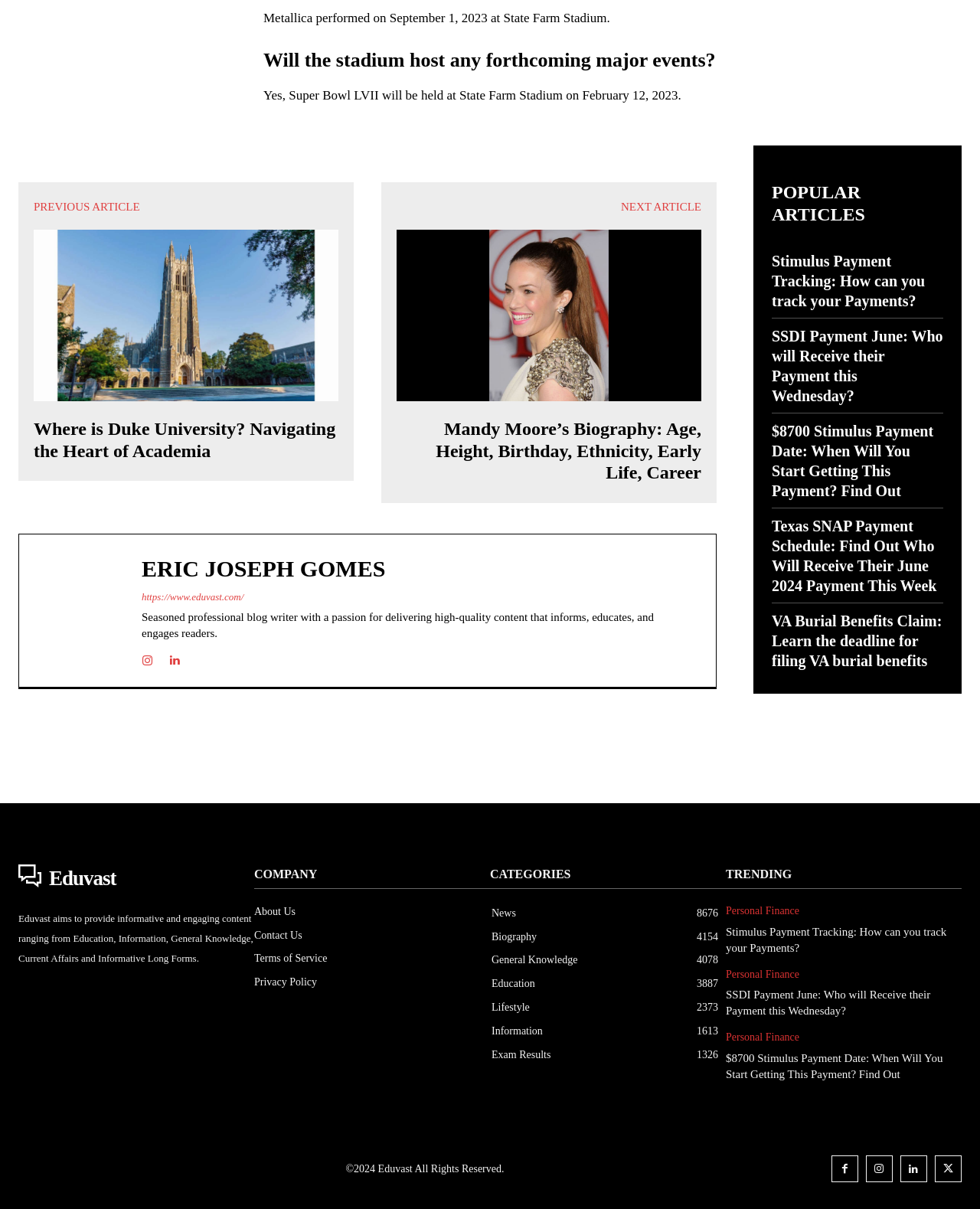Provide a one-word or short-phrase answer to the question:
What type of content does Eduvast aim to provide?

Informative and engaging content